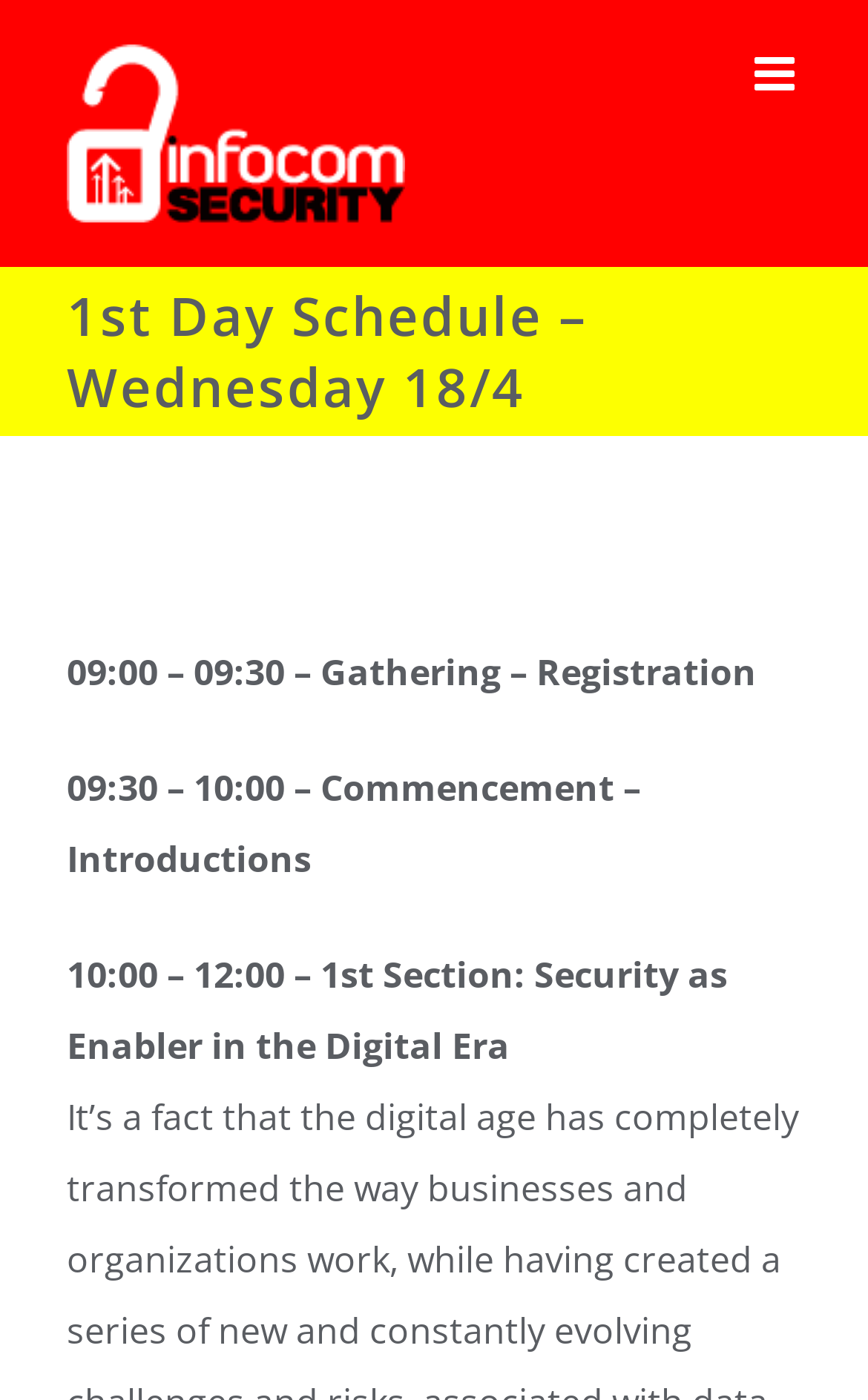Respond with a single word or phrase to the following question: How many sections are scheduled for the morning?

2